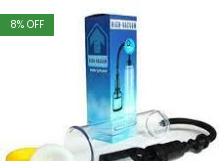What is the purpose of the device?
Please ensure your answer to the question is detailed and covers all necessary aspects.

The image features a product box labeled 'High Vacuum' alongside its components, including a transparent vacuum chamber and connectors, suggesting that the device is intended for enhancing performance or health benefits. The overall presentation hints at a focus on quality and effectiveness, appealing to potential customers interested in health and wellness tools.